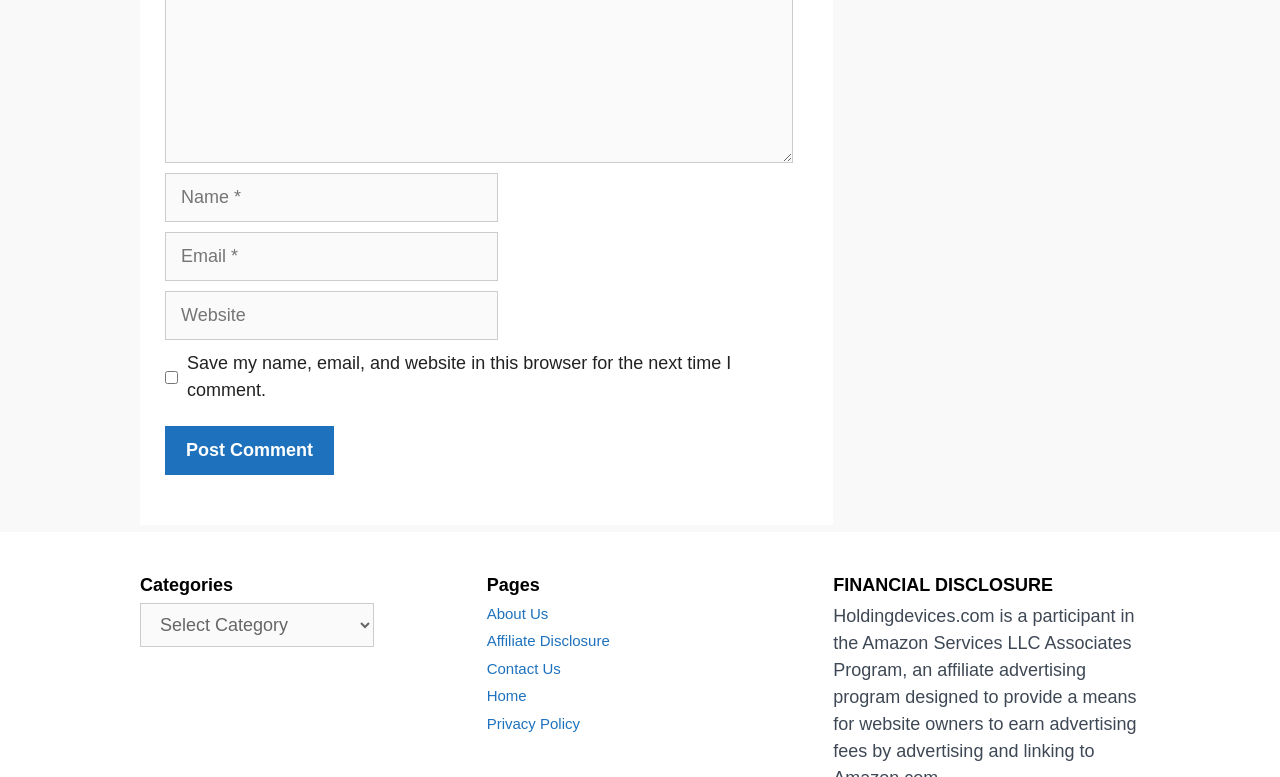Determine the bounding box coordinates of the UI element described by: "parent_node: Comment name="author" placeholder="Name *"".

[0.129, 0.223, 0.389, 0.286]